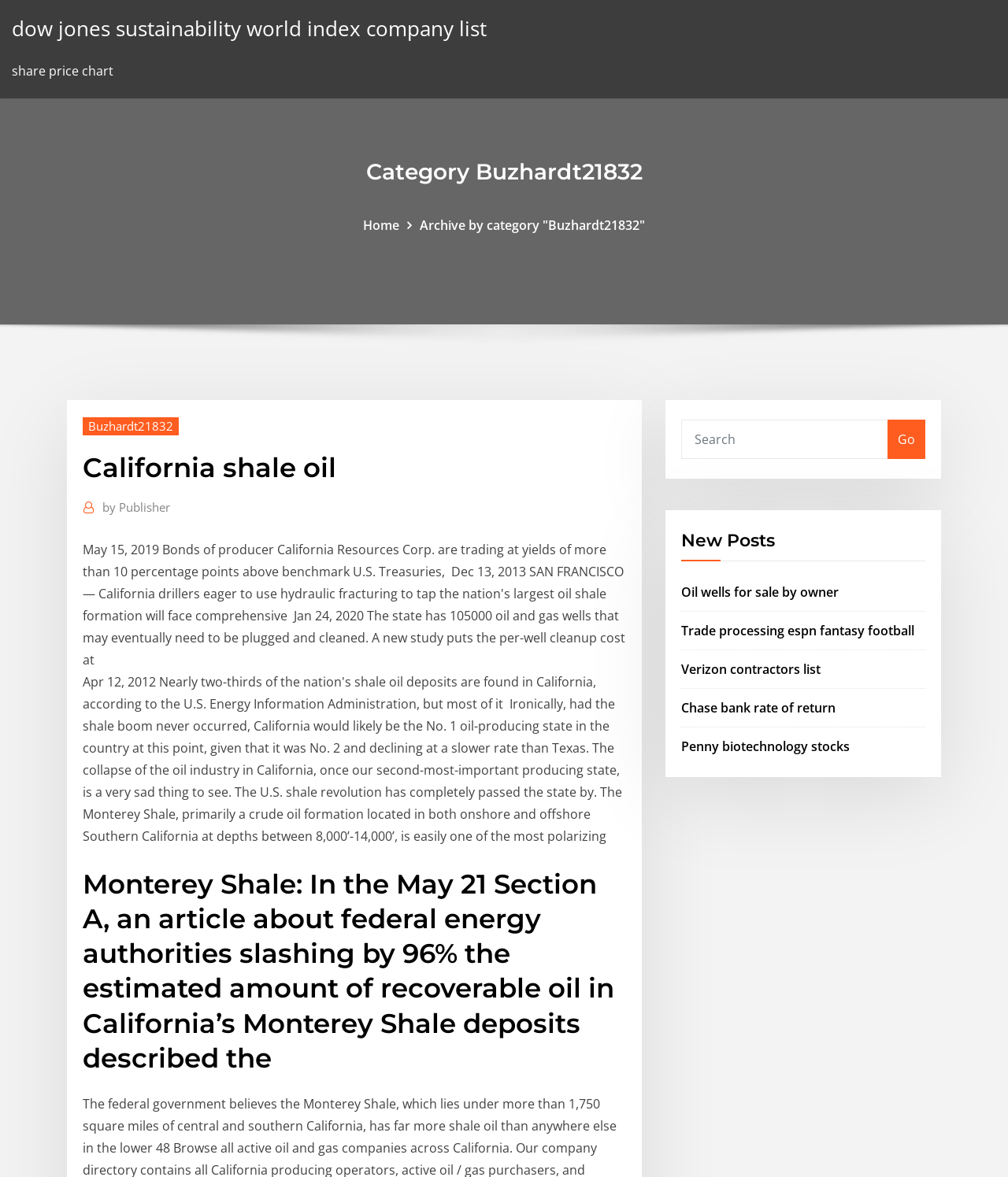Identify the bounding box coordinates for the element that needs to be clicked to fulfill this instruction: "Read the article about Monterey Shale". Provide the coordinates in the format of four float numbers between 0 and 1: [left, top, right, bottom].

[0.082, 0.736, 0.621, 0.914]